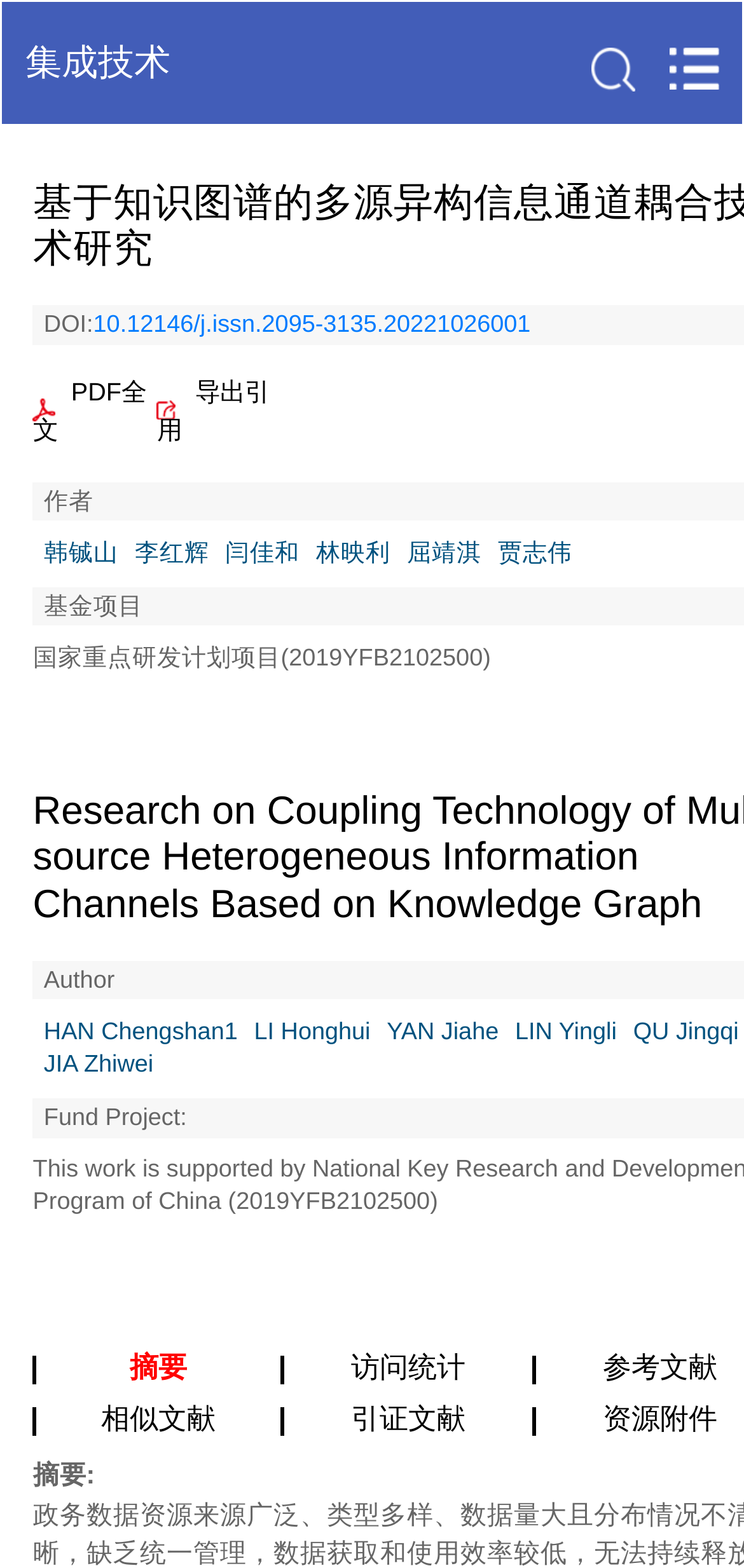Find the bounding box coordinates for the element that must be clicked to complete the instruction: "Click the DOI link". The coordinates should be four float numbers between 0 and 1, indicated as [left, top, right, bottom].

[0.125, 0.199, 0.713, 0.216]